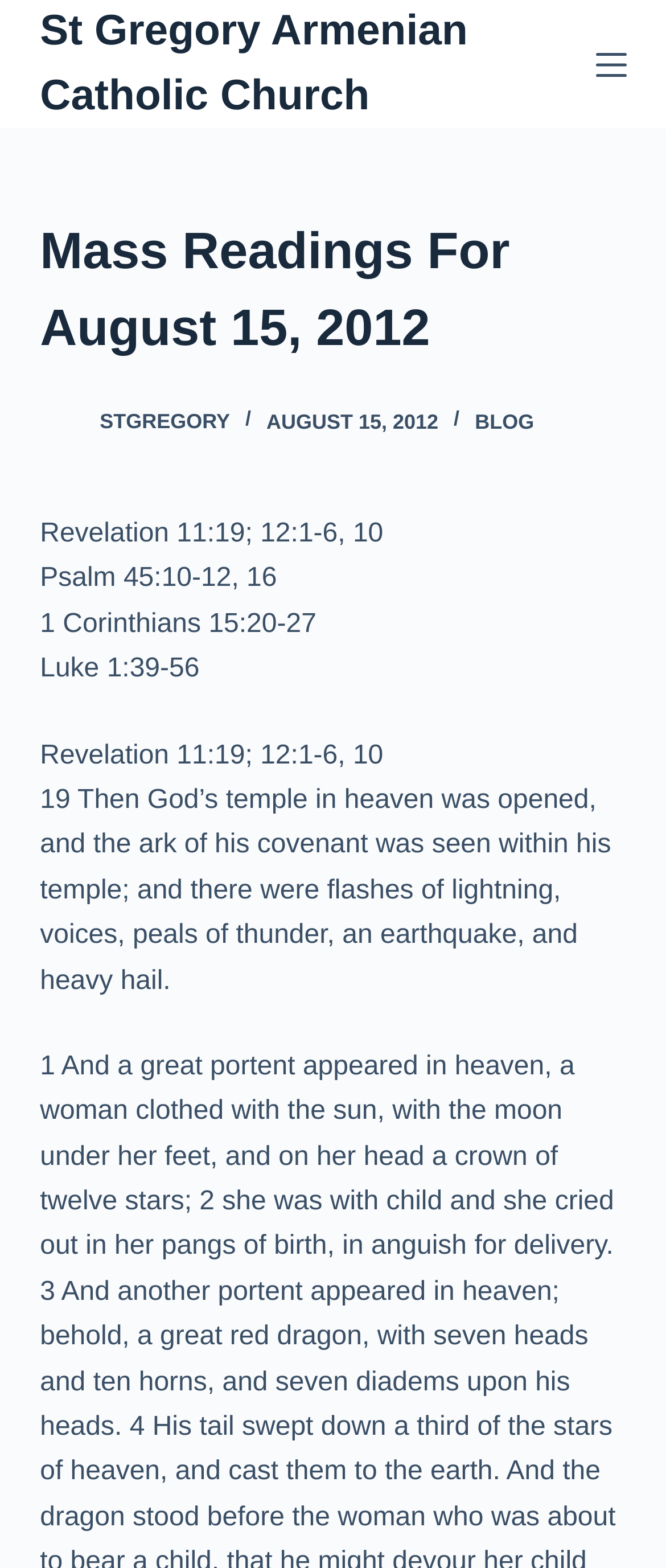What is the content of the 19th verse of the first reading?
Examine the screenshot and reply with a single word or phrase.

Then God’s temple in heaven was opened...